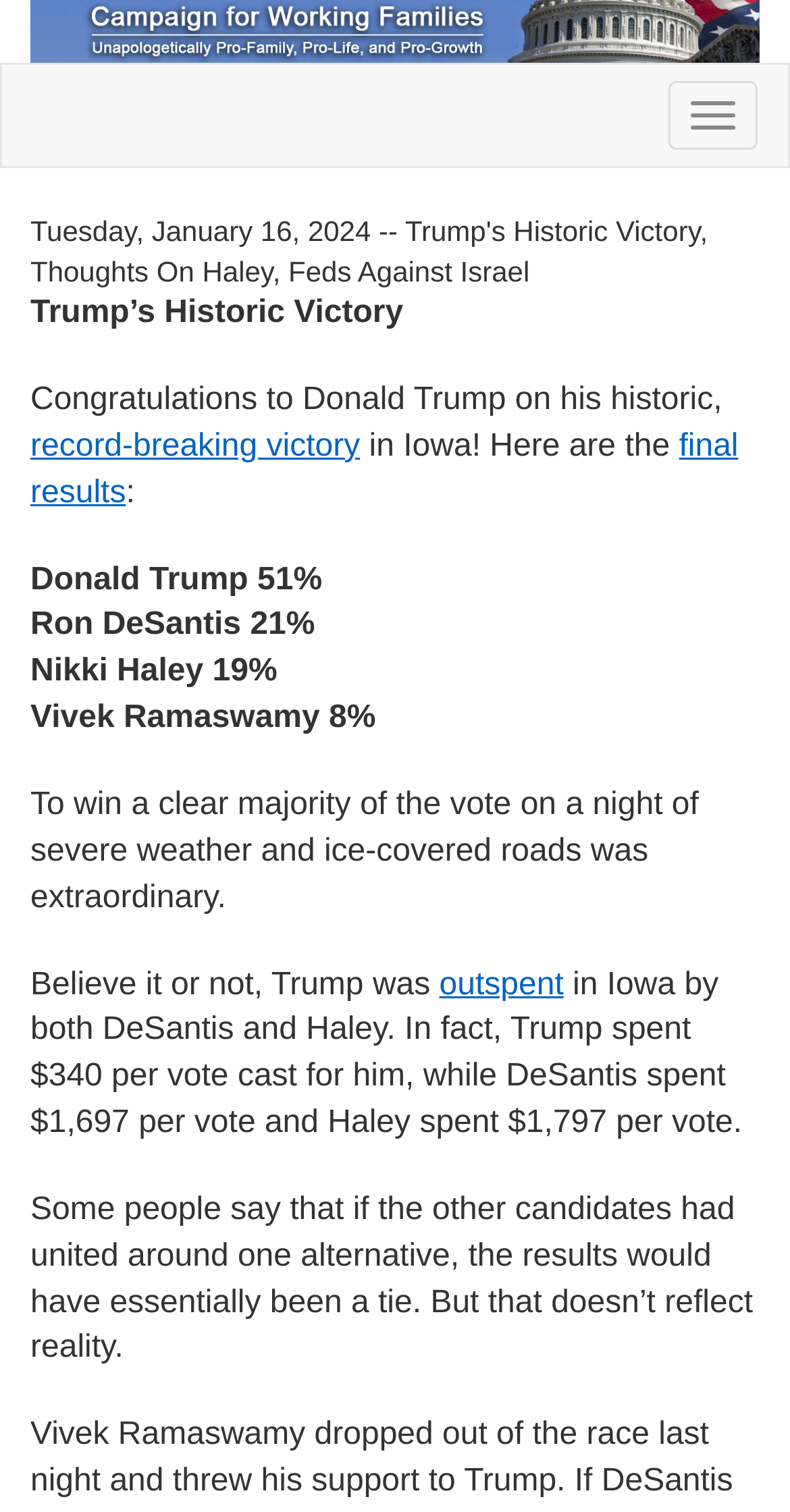Who won the Iowa election?
Based on the image, answer the question with as much detail as possible.

According to the webpage, Donald Trump won the Iowa election with 51% of the vote, as stated in the text 'Donald Trump 51%'.